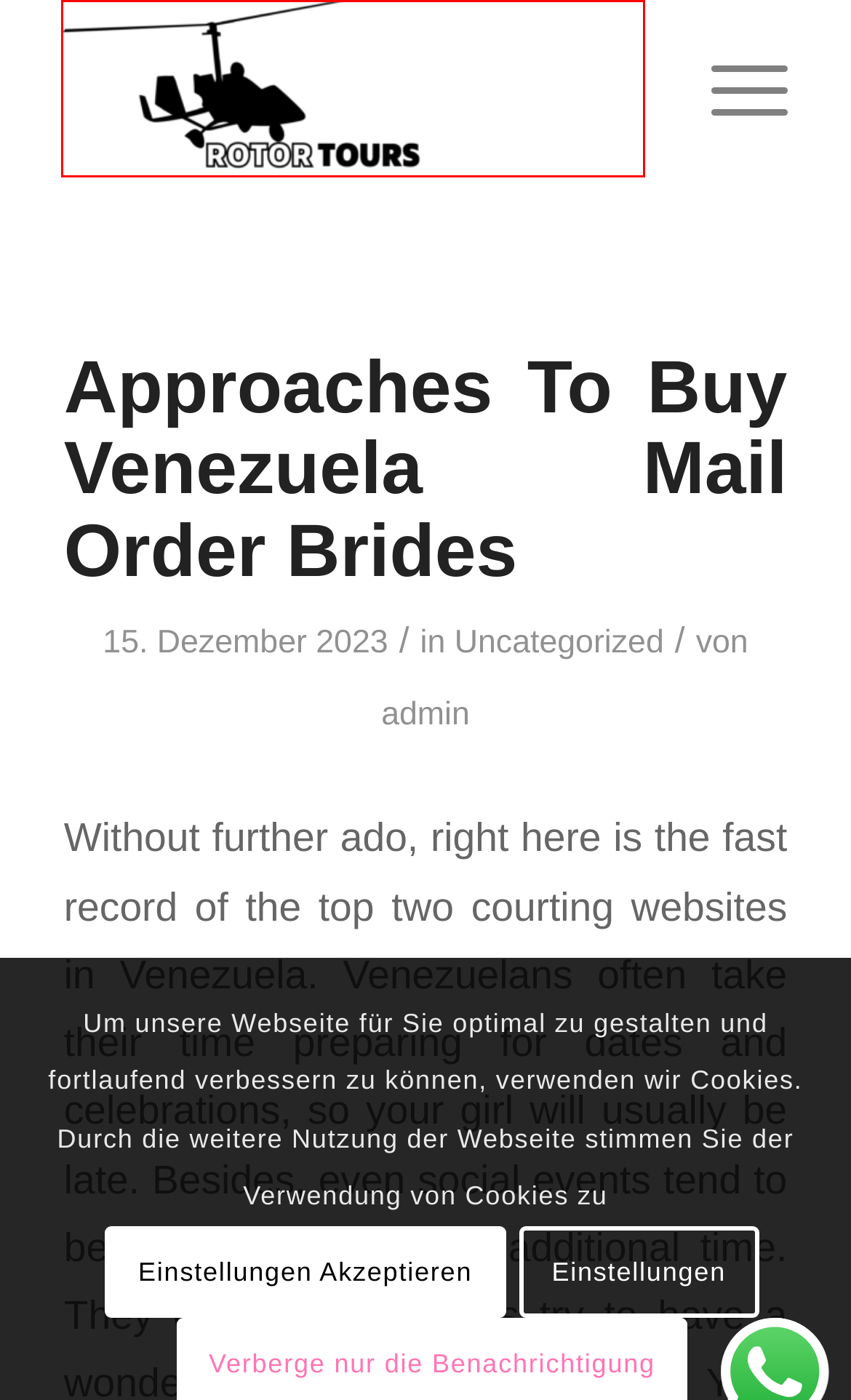Observe the provided screenshot of a webpage that has a red rectangle bounding box. Determine the webpage description that best matches the new webpage after clicking the element inside the red bounding box. Here are the candidates:
A. VK | 登录
B. admin – ROTOR -TOURS
C. Allgemeine Geschäftsbedingungen – ROTOR -TOURS
D. Warenkorb – ROTOR -TOURS
E. Kontakt – ROTOR -TOURS
F. Uncategorized – ROTOR -TOURS
G. ROTOR -TOURS – …und einfach abheben!
H. Impressum – ROTOR -TOURS

G